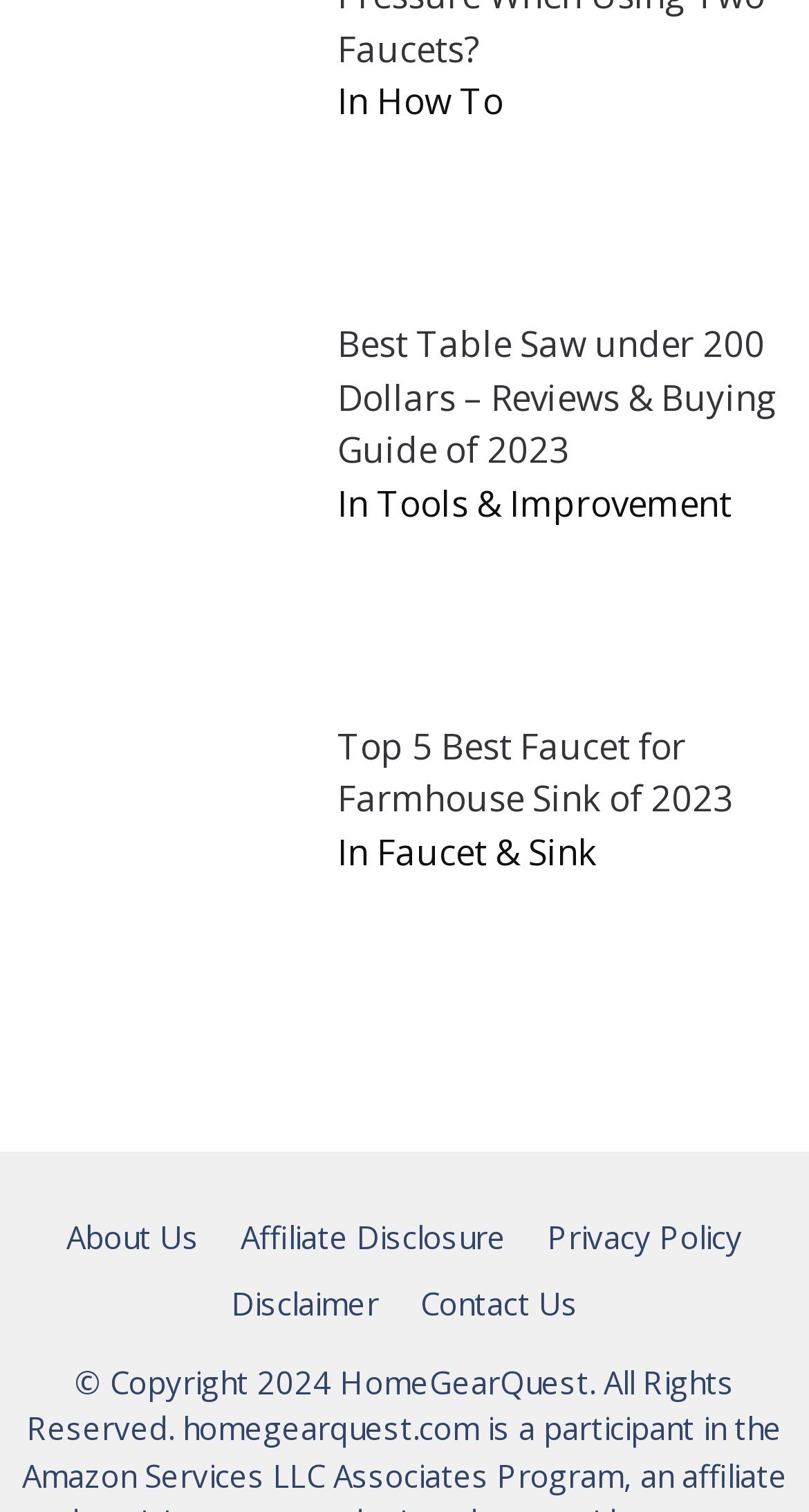Please find the bounding box coordinates (top-left x, top-left y, bottom-right x, bottom-right y) in the screenshot for the UI element described as follows: Landlord Investment Tips

None